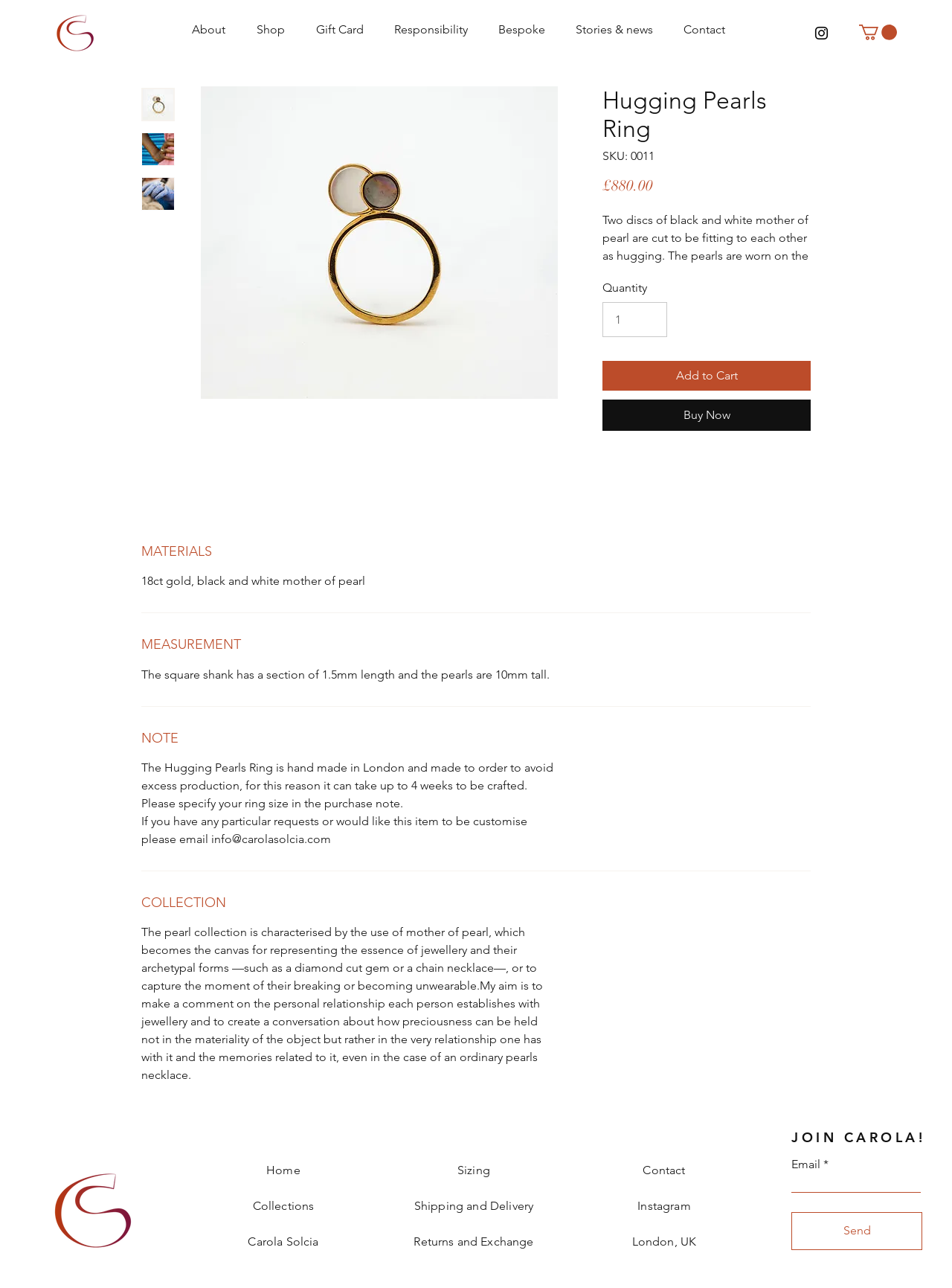Could you specify the bounding box coordinates for the clickable section to complete the following instruction: "View the recent post 'Complex Investment Products and Options'"?

None